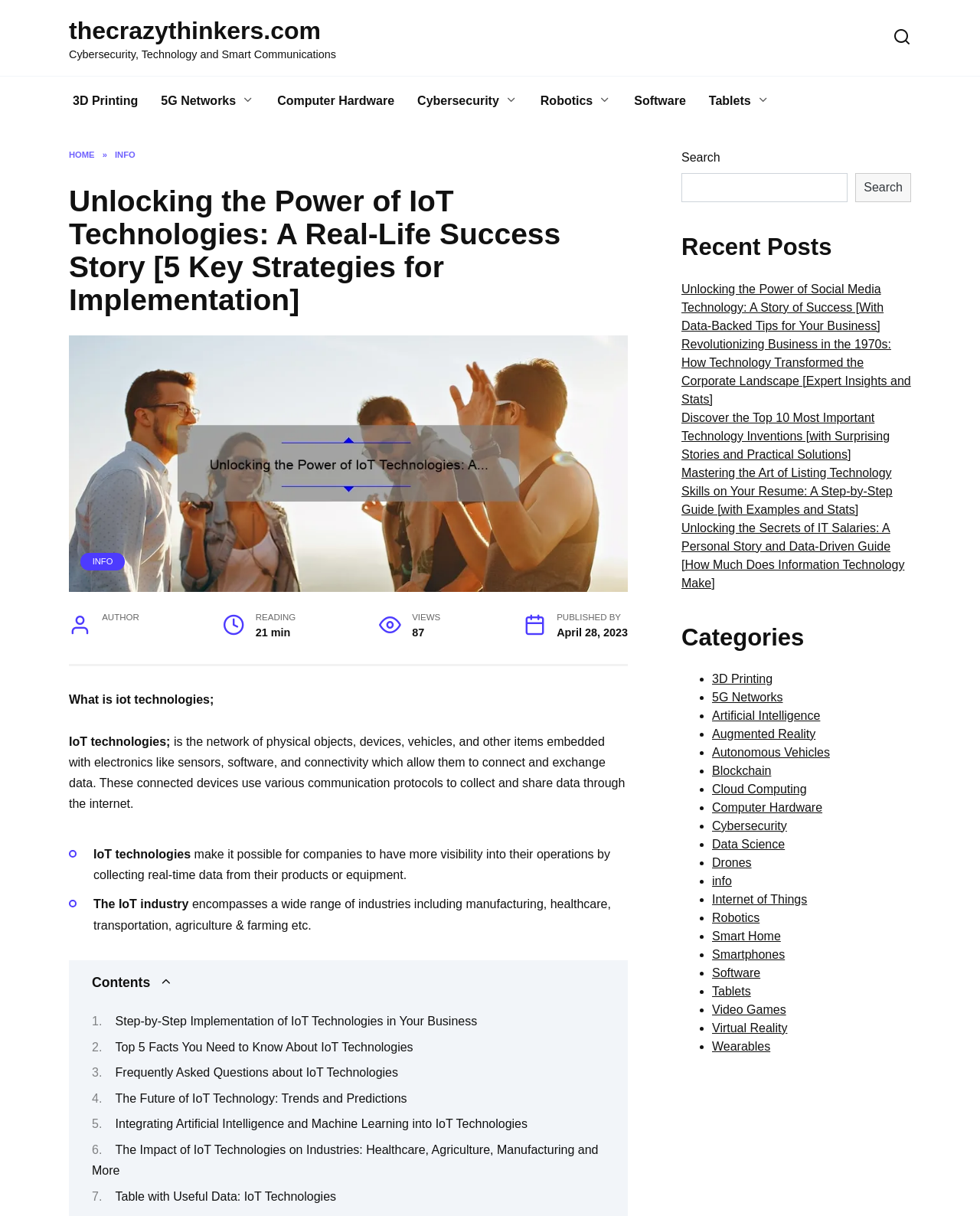Provide a one-word or short-phrase answer to the question:
How many links are there in the 'Categories' section?

20